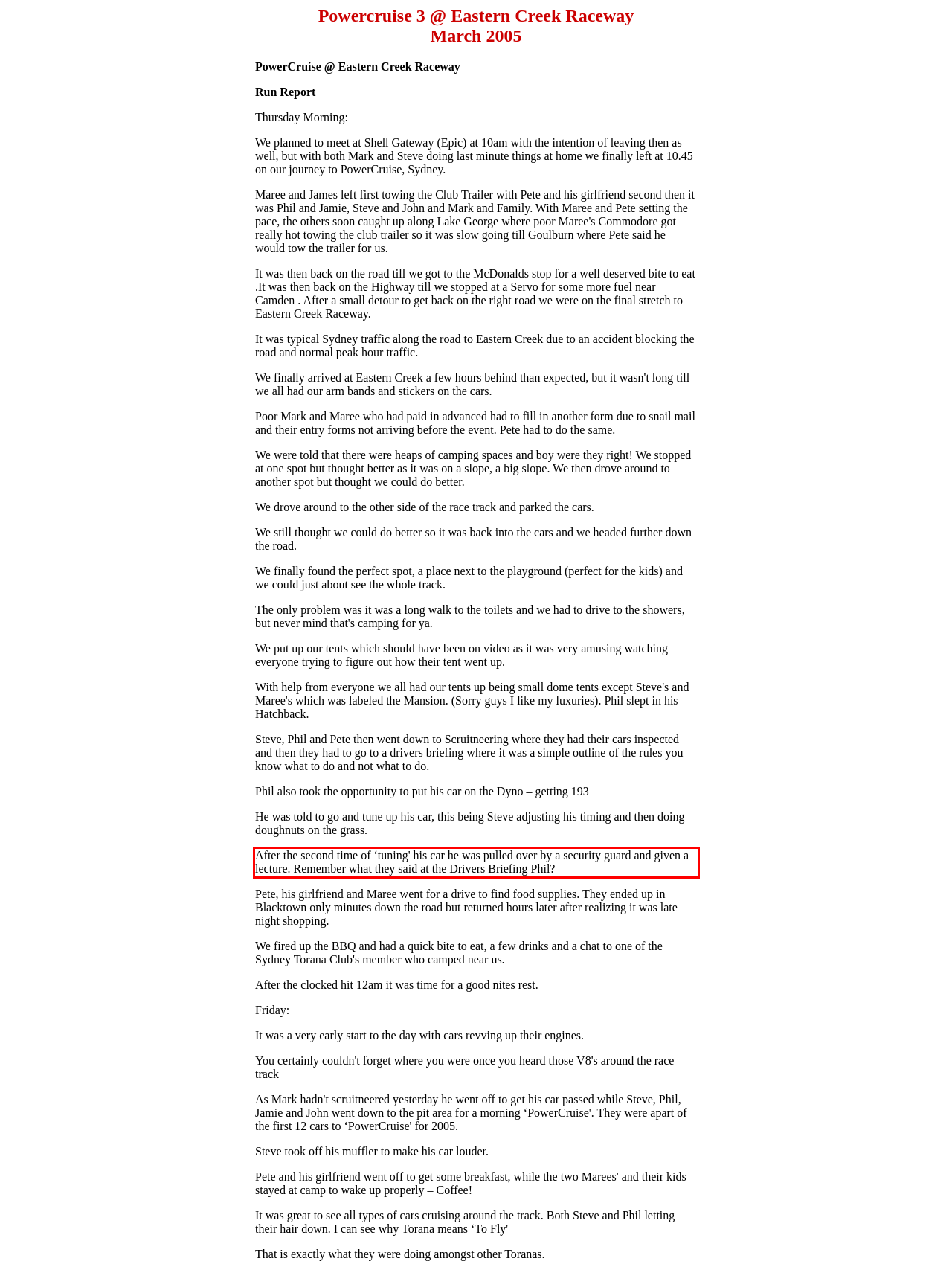Please extract the text content from the UI element enclosed by the red rectangle in the screenshot.

After the second time of ‘tuning' his car he was pulled over by a security guard and given a lecture. Remember what they said at the Drivers Briefing Phil?